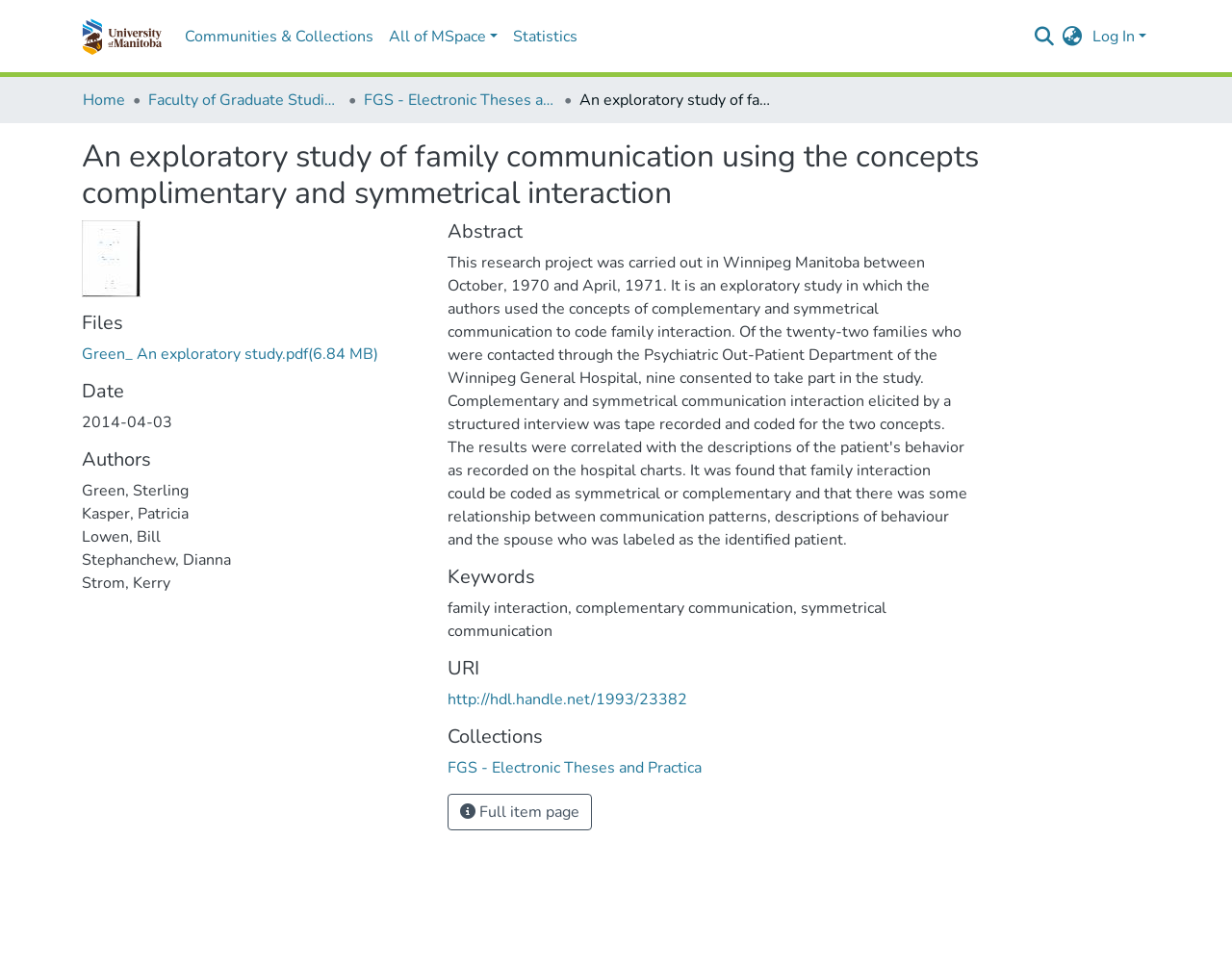Could you determine the bounding box coordinates of the clickable element to complete the instruction: "Download the PDF file"? Provide the coordinates as four float numbers between 0 and 1, i.e., [left, top, right, bottom].

[0.066, 0.355, 0.307, 0.377]